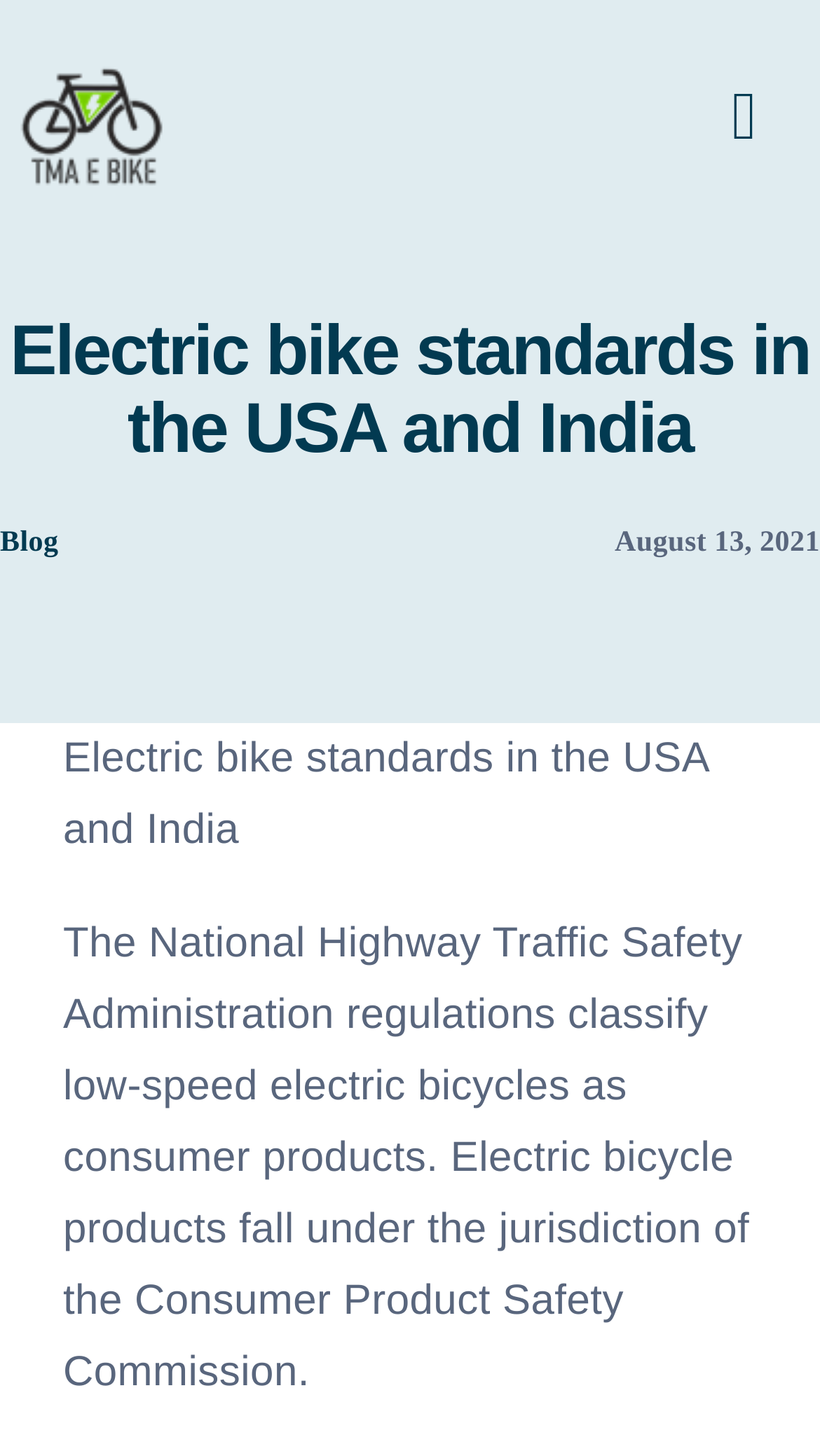How many links are related to bike accessories?
Kindly offer a detailed explanation using the data available in the image.

I counted four links related to bike accessories: Bike clothes, Bike frame, Bike brake, and Bike mudguard.